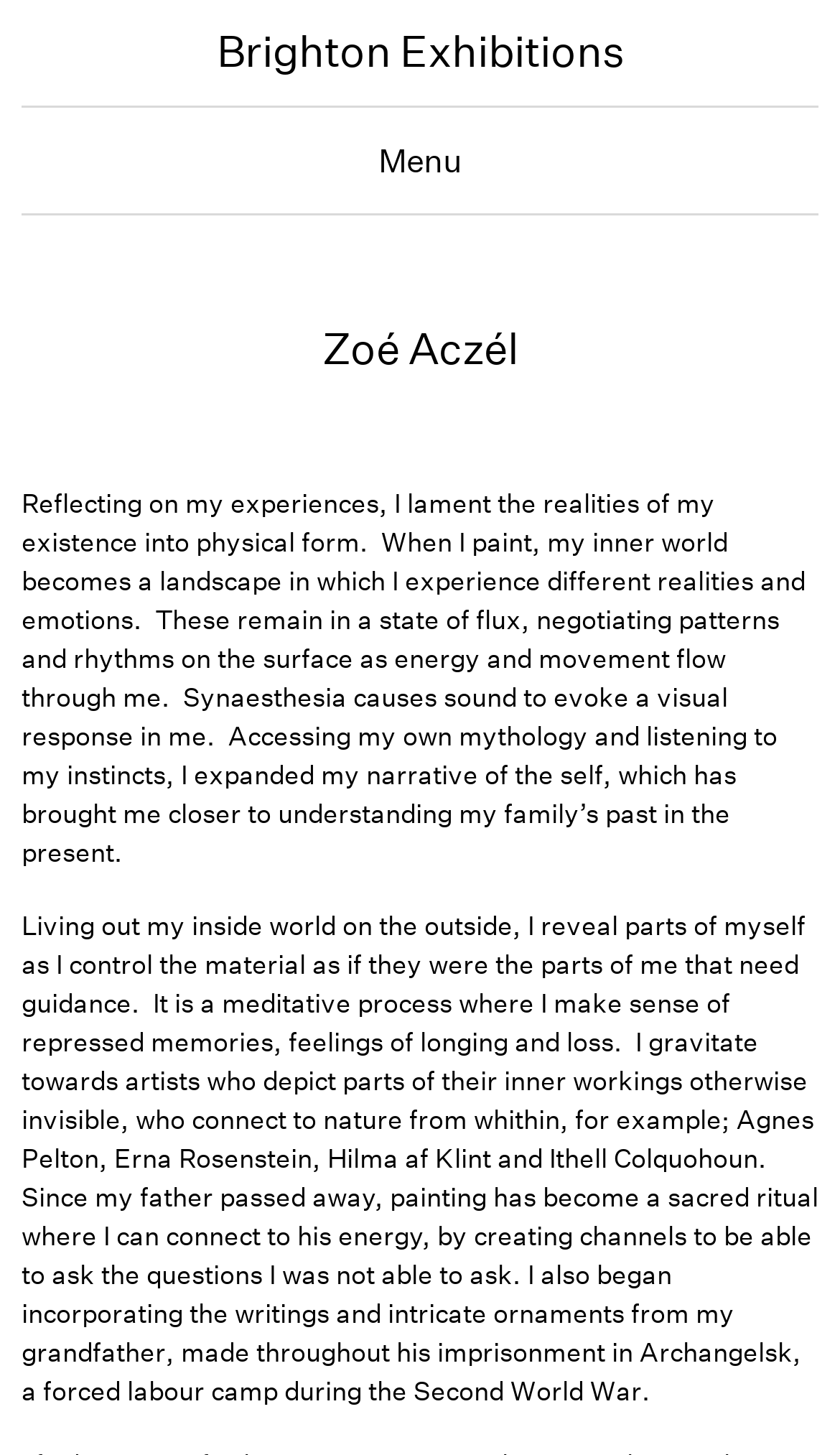Write a detailed summary of the webpage, including text, images, and layout.

The webpage is about Zoé Aczél, an artist, and her exhibitions at the University of Brighton. At the top of the page, there is a heading that reads "Brighton Exhibitions" which is also a clickable link. Below this heading, there is a button labeled "Menu" that spans almost the entire width of the page.

When the "Menu" button is expanded, a header section appears, containing a heading that reads "Zoé Aczél". Below this header, there are three blocks of text that describe the artist's experiences, inspirations, and creative process. The first block of text explains how Zoé Aczél reflects on her experiences and emotions through her paintings, which are influenced by her synaesthesia. The second block of text delves deeper into her creative process, revealing how she controls the material to make sense of repressed memories and feelings. The third block of text shares how painting has become a sacred ritual for her to connect with her father's energy and incorporate her grandfather's writings and ornaments from his imprisonment during World War II.

Overall, the webpage provides an intimate look into Zoé Aczél's artistic vision and personal experiences, with a focus on her exhibitions at the University of Brighton.